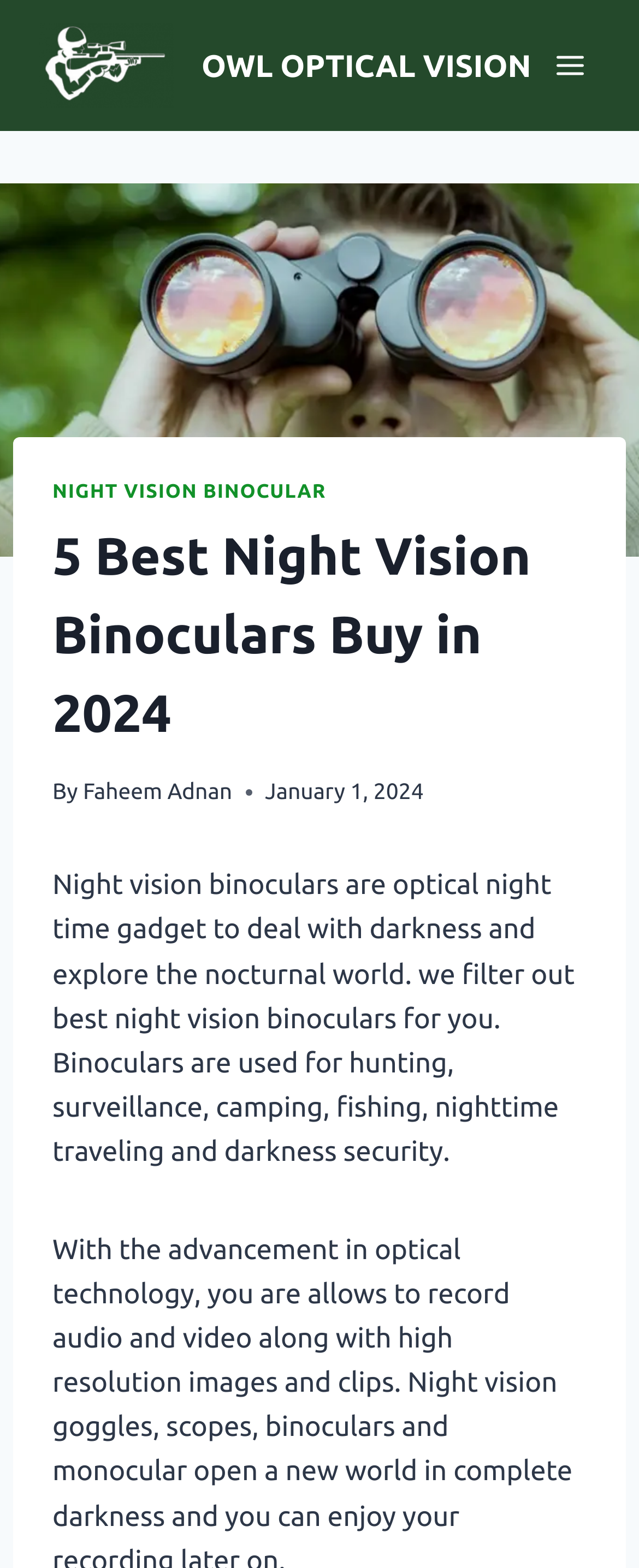Identify and provide the main heading of the webpage.

5 Best Night Vision Binoculars Buy in 2024